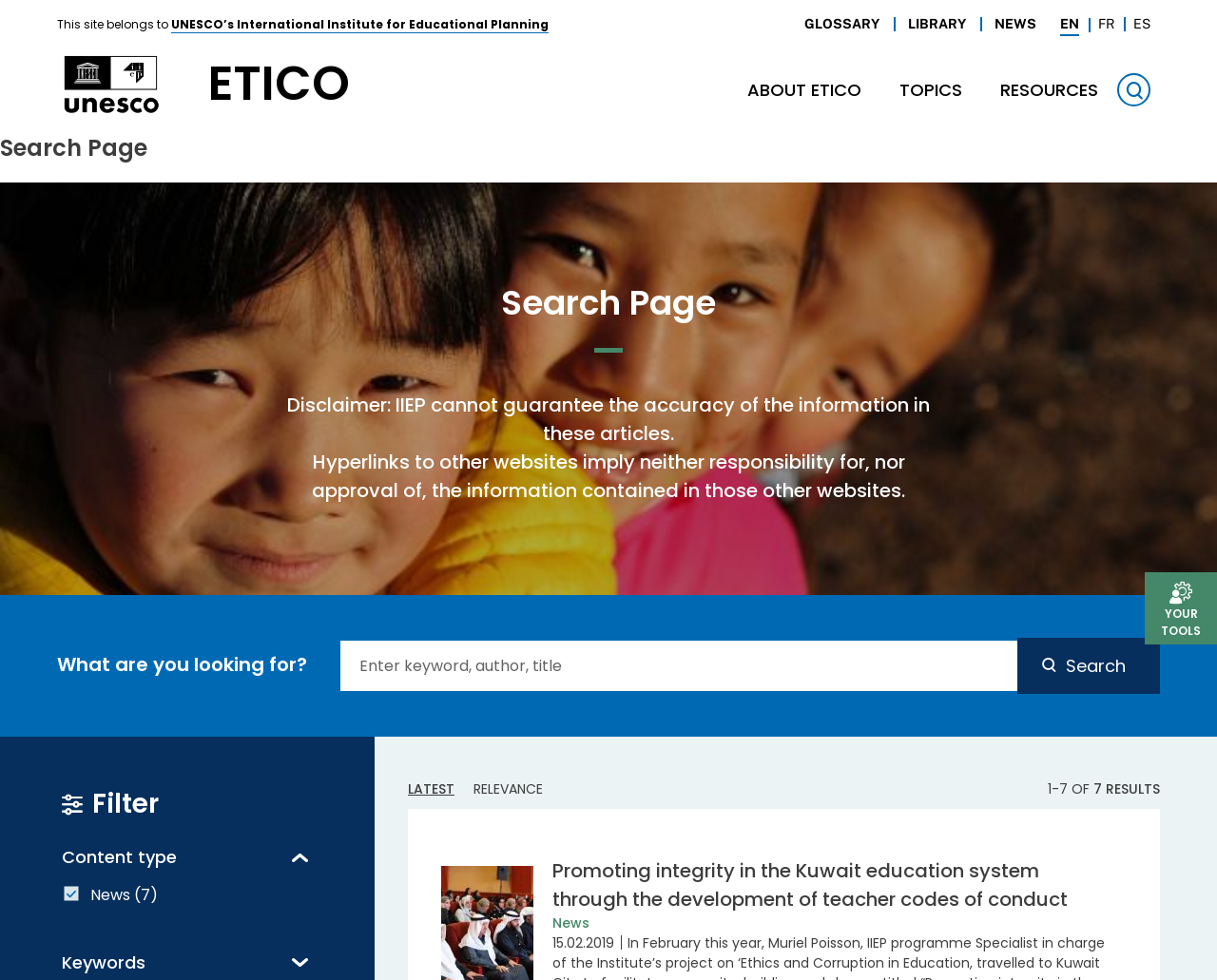Determine the bounding box coordinates of the clickable region to carry out the instruction: "Read the article about promoting integrity in the Kuwait education system".

[0.454, 0.875, 0.877, 0.931]